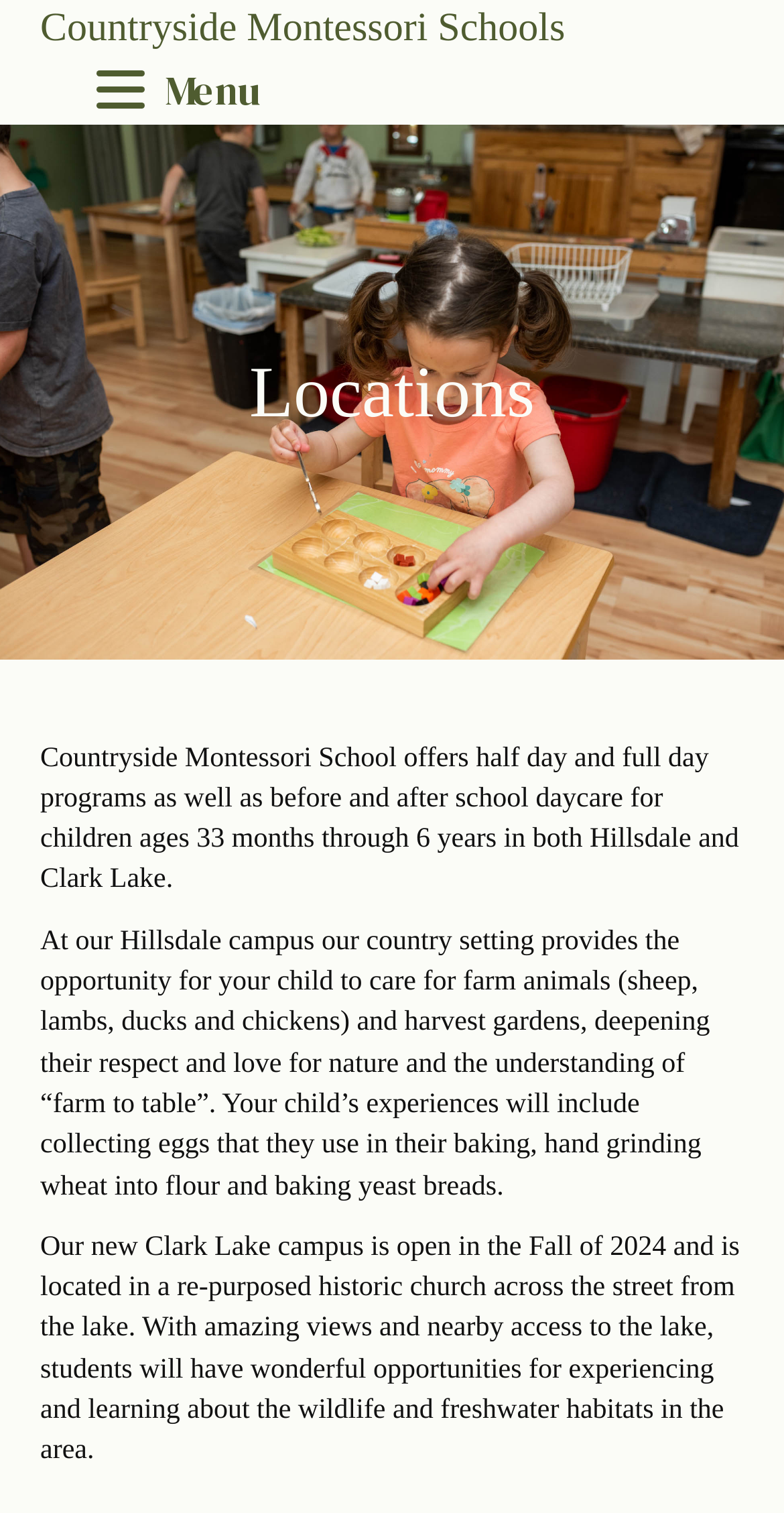Generate a thorough description of the webpage.

The webpage is about Countryside Montessori School, with a prominent heading at the top center of the page displaying the school's name. Below the heading, there is a link with the same text. To the right of the heading, a button labeled "Menu" is positioned.

When the "Menu" button is expanded, a subheading "Locations" appears below it. Under the "Locations" subheading, there are three paragraphs of text. The first paragraph describes the school's programs and services, including half-day and full-day programs, as well as before and after school daycare for children aged 33 months to 6 years in Hillsdale and Clark Lake.

The second paragraph is positioned below the first one and describes the Hillsdale campus, highlighting its country setting and the opportunities it provides for children to care for farm animals, harvest gardens, and engage in activities like collecting eggs and baking bread.

The third paragraph is located below the second one and introduces the new Clark Lake campus, which is set to open in Fall 2024. It describes the campus's location in a historic church and its proximity to the lake, offering students opportunities to learn about wildlife and freshwater habitats.